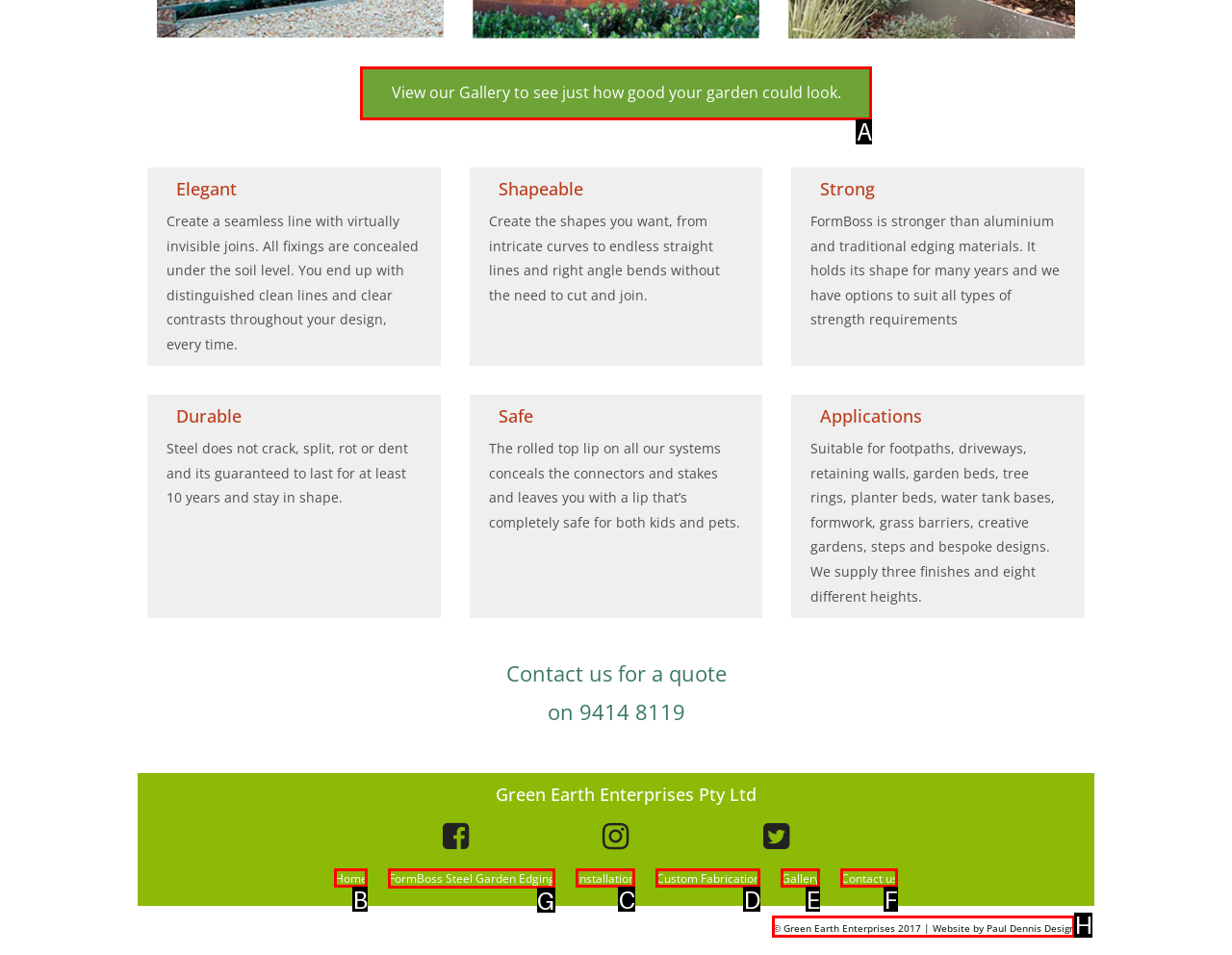Which letter corresponds to the correct option to complete the task: Learn about FormBoss Steel Garden Edging?
Answer with the letter of the chosen UI element.

G